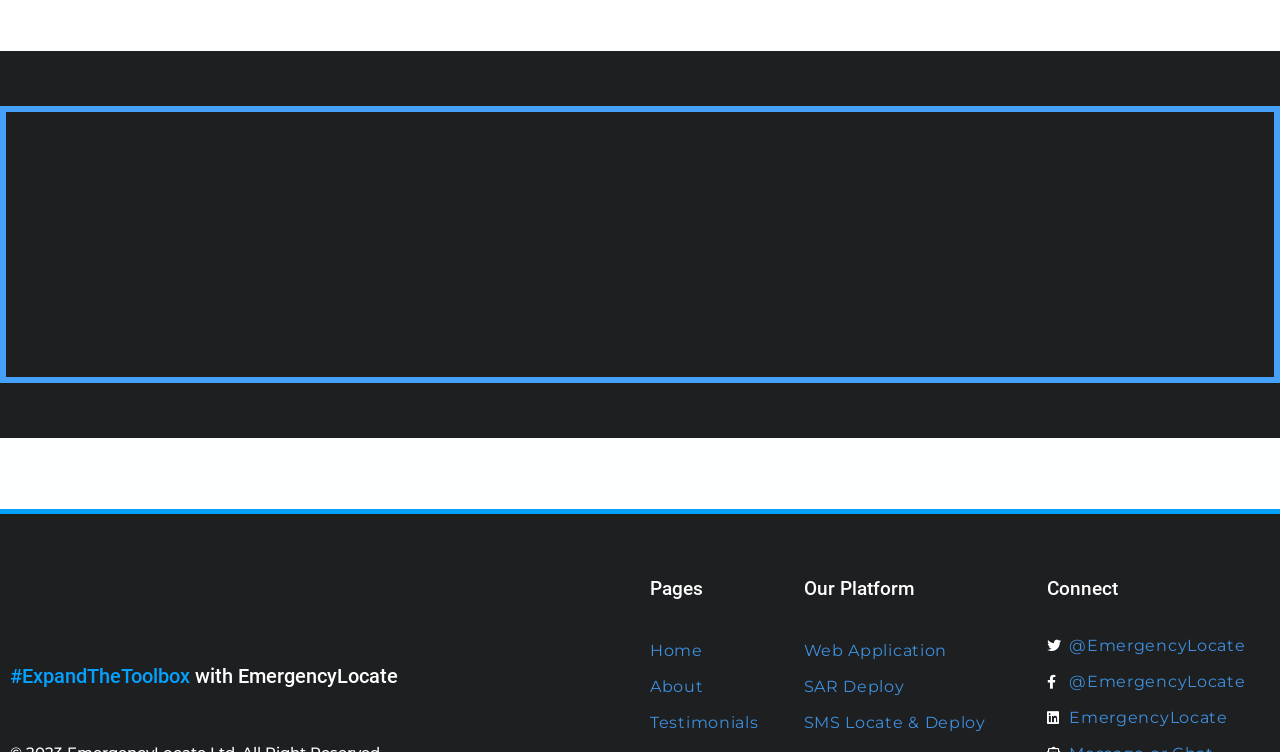How many navigation links are on the webpage?
Please use the image to provide a one-word or short phrase answer.

8